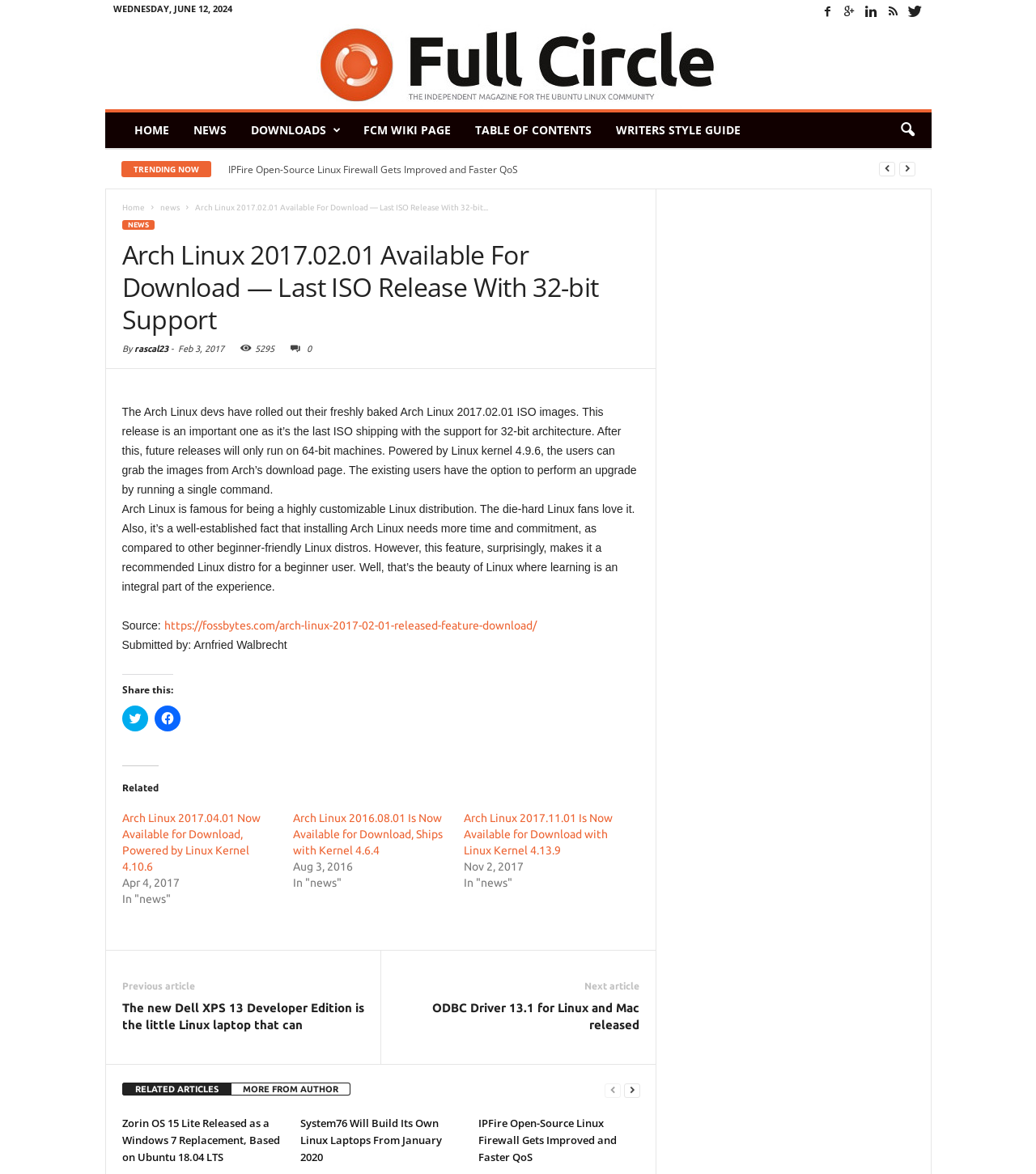Could you please study the image and provide a detailed answer to the question:
What is the purpose of Arch Linux according to the article?

I found the purpose of Arch Linux by reading the text 'Arch Linux is famous for being a highly customizable Linux distribution' which explains the characteristics of Arch Linux.